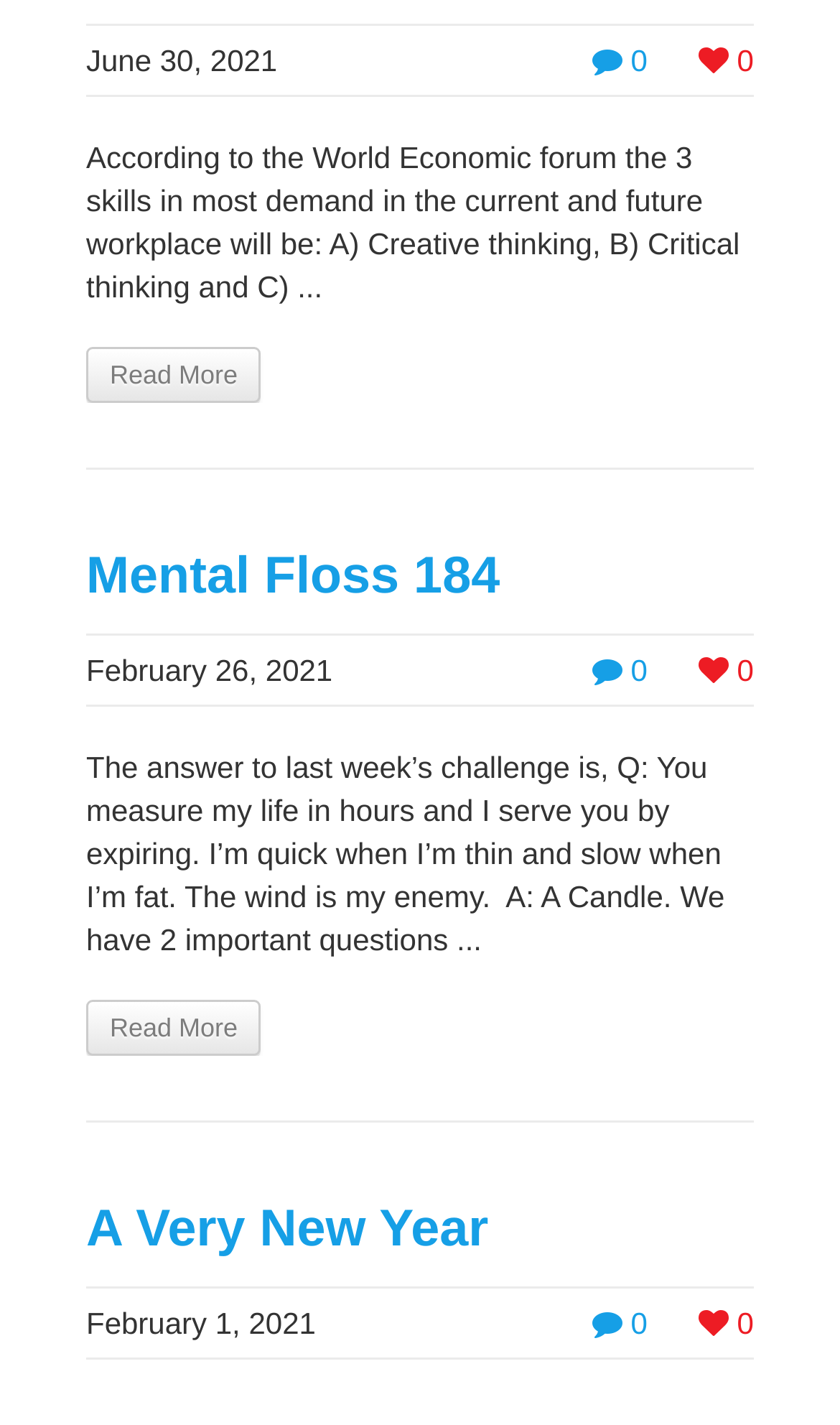Please specify the bounding box coordinates in the format (top-left x, top-left y, bottom-right x, bottom-right y), with values ranging from 0 to 1. Identify the bounding box for the UI component described as follows: Mental Floss 184

[0.103, 0.384, 0.595, 0.425]